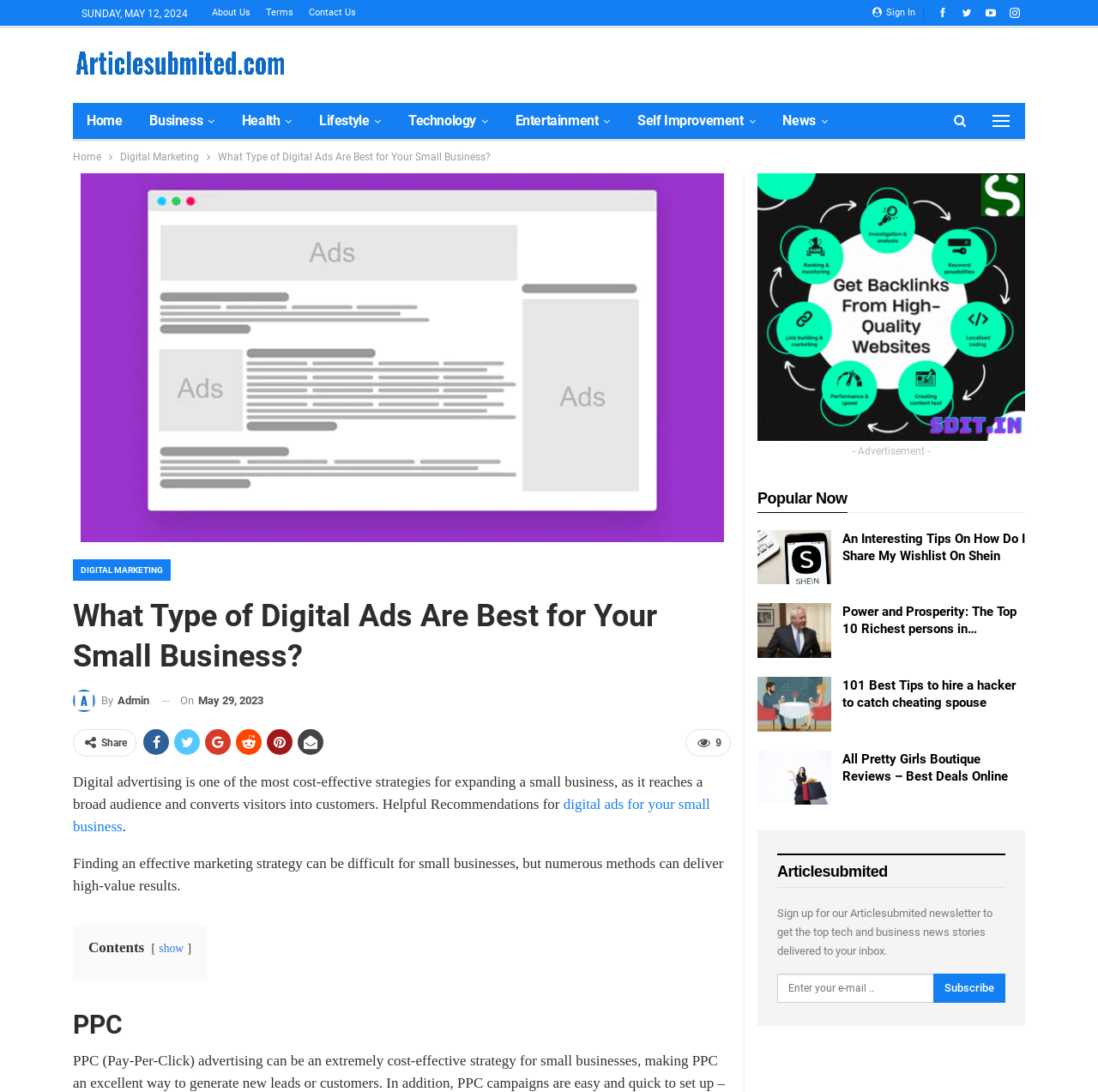Locate the bounding box coordinates of the element that should be clicked to execute the following instruction: "Click on the 'Subscribe' button".

[0.85, 0.892, 0.916, 0.919]